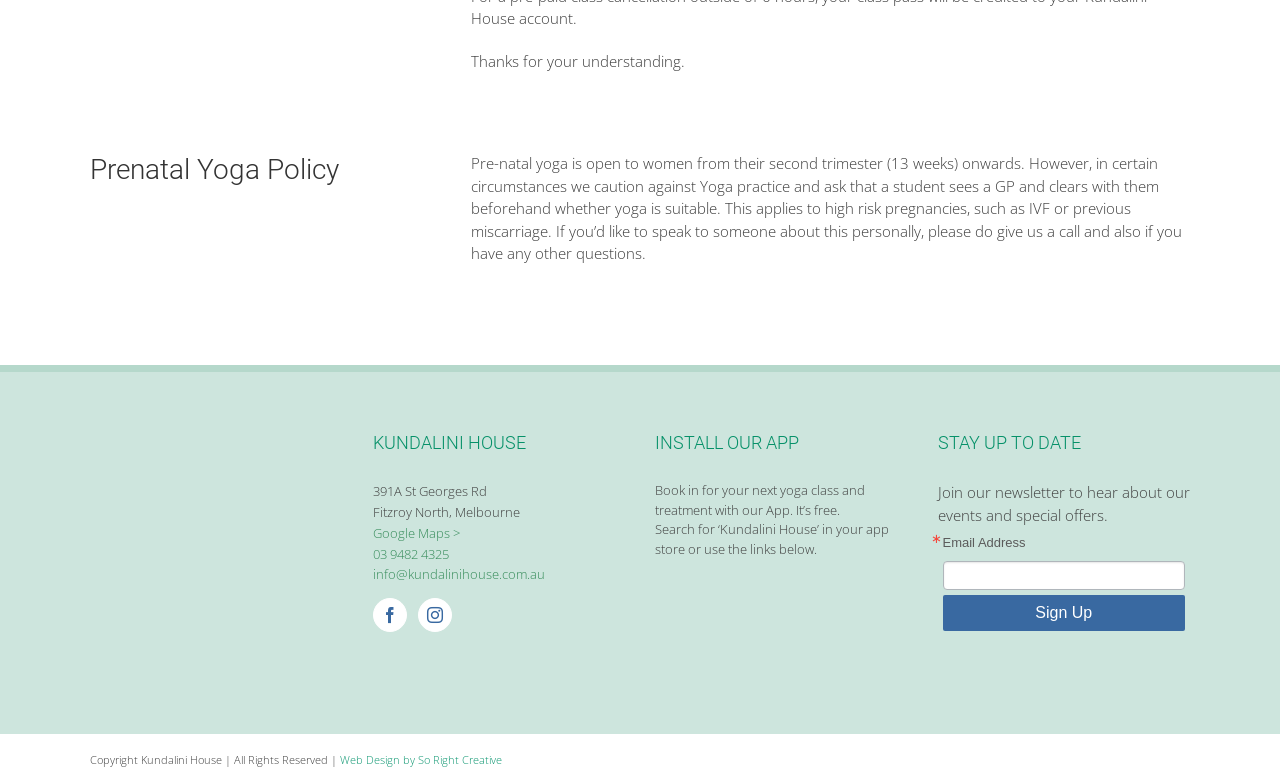Could you indicate the bounding box coordinates of the region to click in order to complete this instruction: "Sign up for the newsletter".

[0.736, 0.759, 0.926, 0.805]